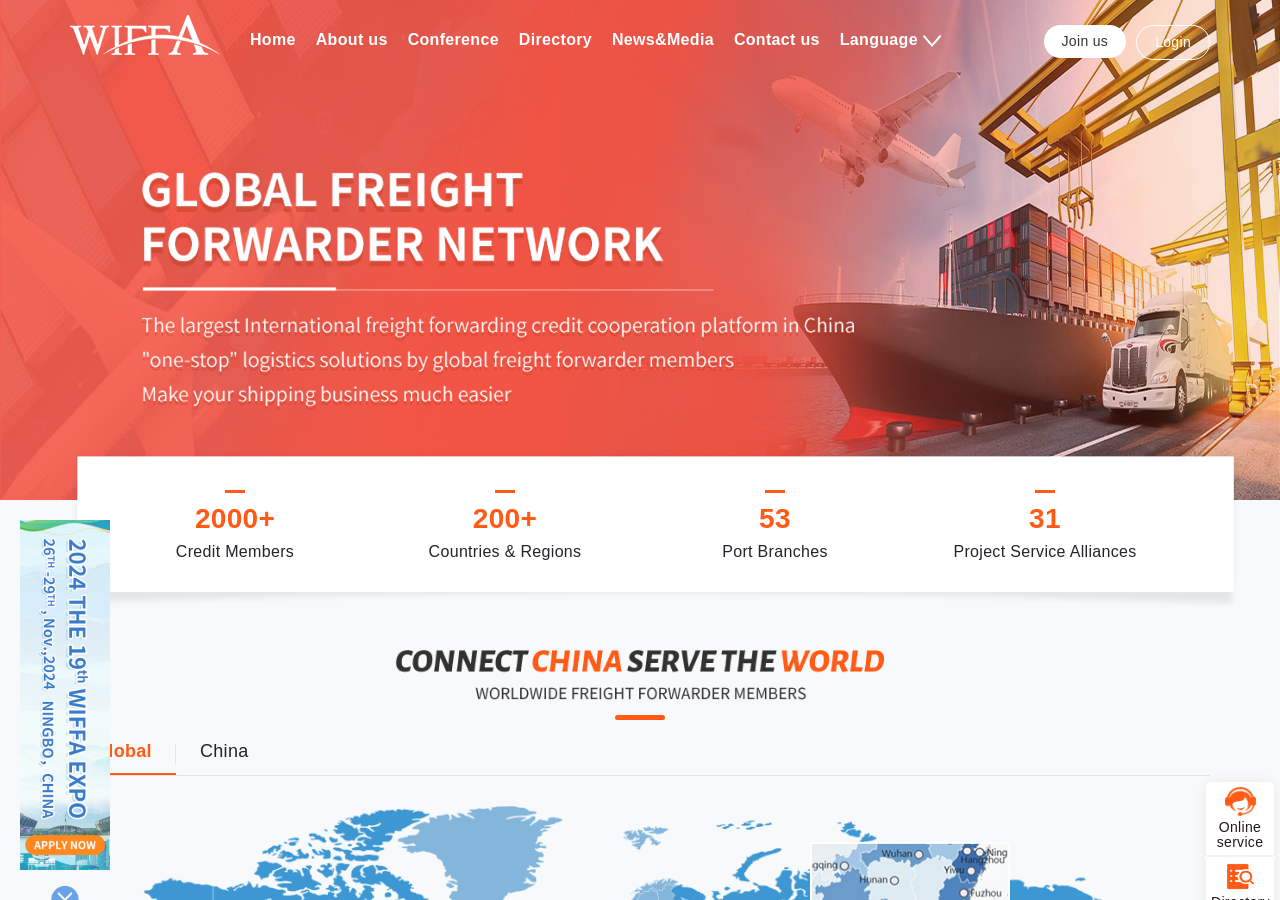Detail the features and information presented on the webpage.

The webpage appears to be the homepage of WIFFA, a Chinese international freight forwarding credit cooperation platform. At the top, there is a navigation menu with seven links: "Home", "About us", "Conference", "Directory", "News&Media", "Contact us", and "Language". These links are positioned horizontally, with "Home" on the left and "Language" on the right.

To the right of the navigation menu, there are two more links: "Join us" and "Login". Below the navigation menu, there are four sections with static text and numbers. The first section has the text "2000+" and "Credit Members", indicating the number of credit members. The second section has the text "200+" and "Countries & Regions", indicating the number of countries and regions. The third section has the text "53" and "Port Branches", indicating the number of port branches. The fourth section has the text "31" and "Project Service Alliances", indicating the number of project service alliances.

At the bottom left of the page, there are two static text elements: "Global" and "China". Below these, there is a link "Online service". On the left side of the page, there is an image that spans from the middle to the bottom of the page. Above the image, there is an empty link.